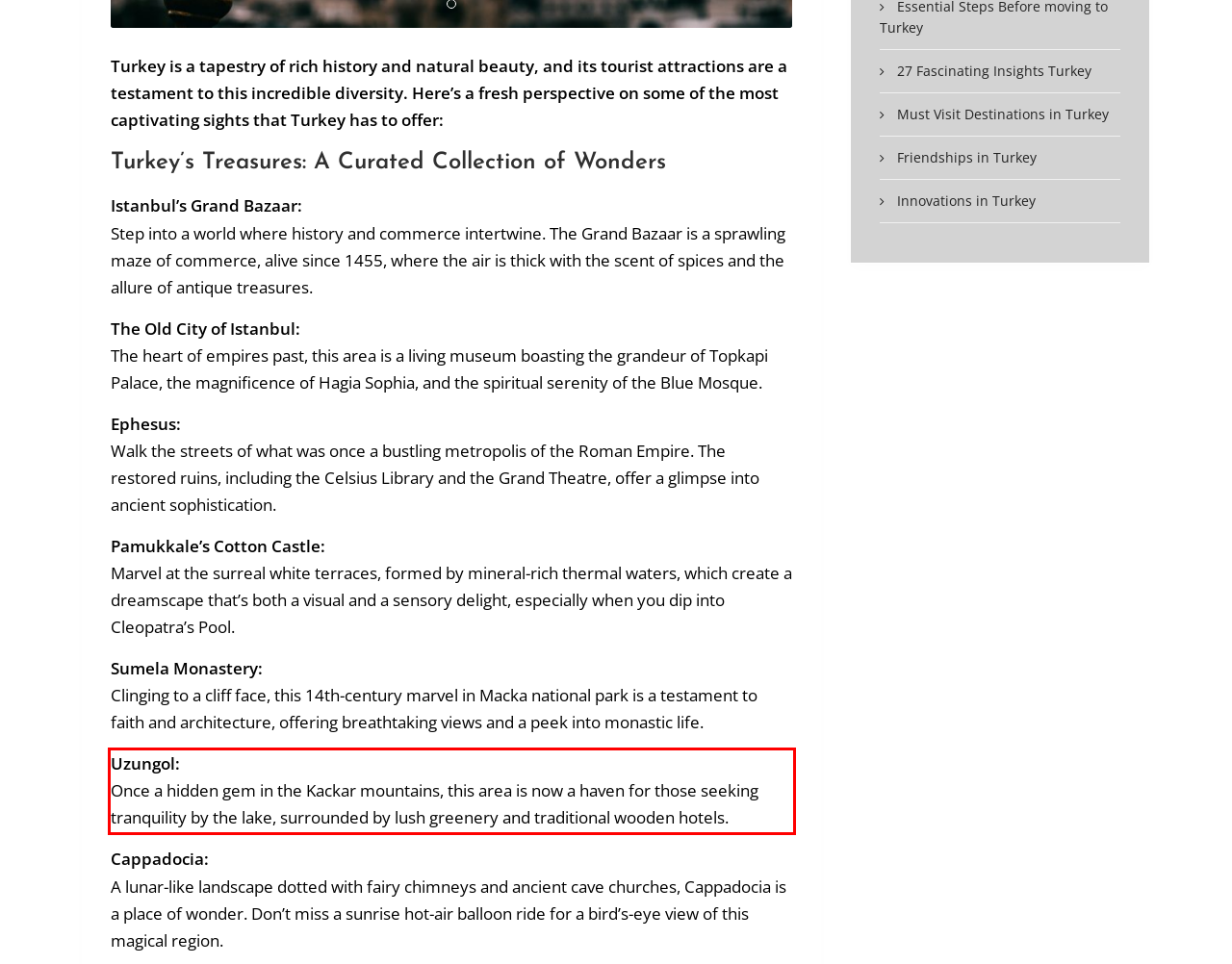Examine the webpage screenshot and use OCR to recognize and output the text within the red bounding box.

Uzungol: Once a hidden gem in the Kackar mountains, this area is now a haven for those seeking tranquility by the lake, surrounded by lush greenery and traditional wooden hotels.